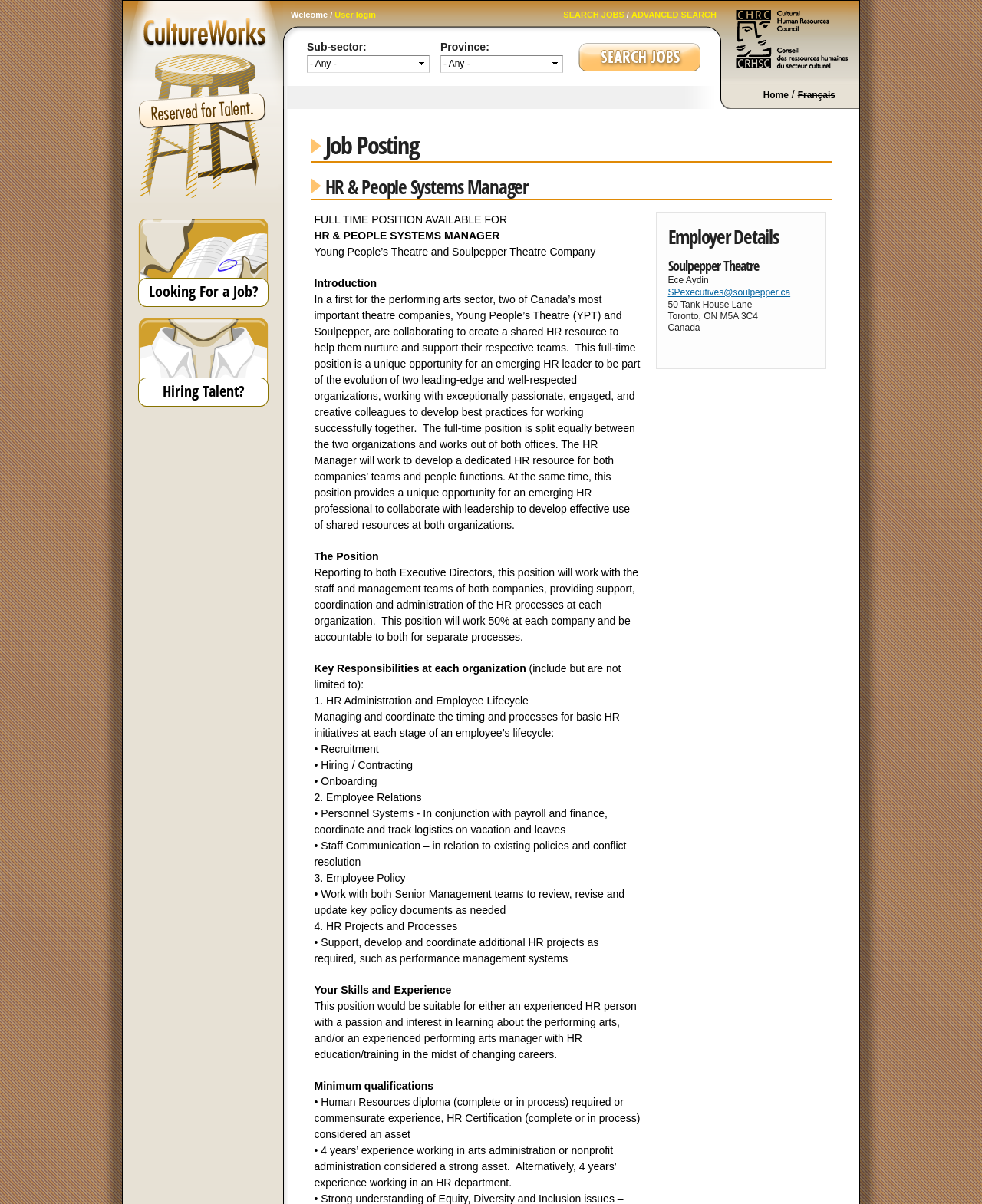What is the job title of the posting?
Based on the image, give a concise answer in the form of a single word or short phrase.

HR & People Systems Manager